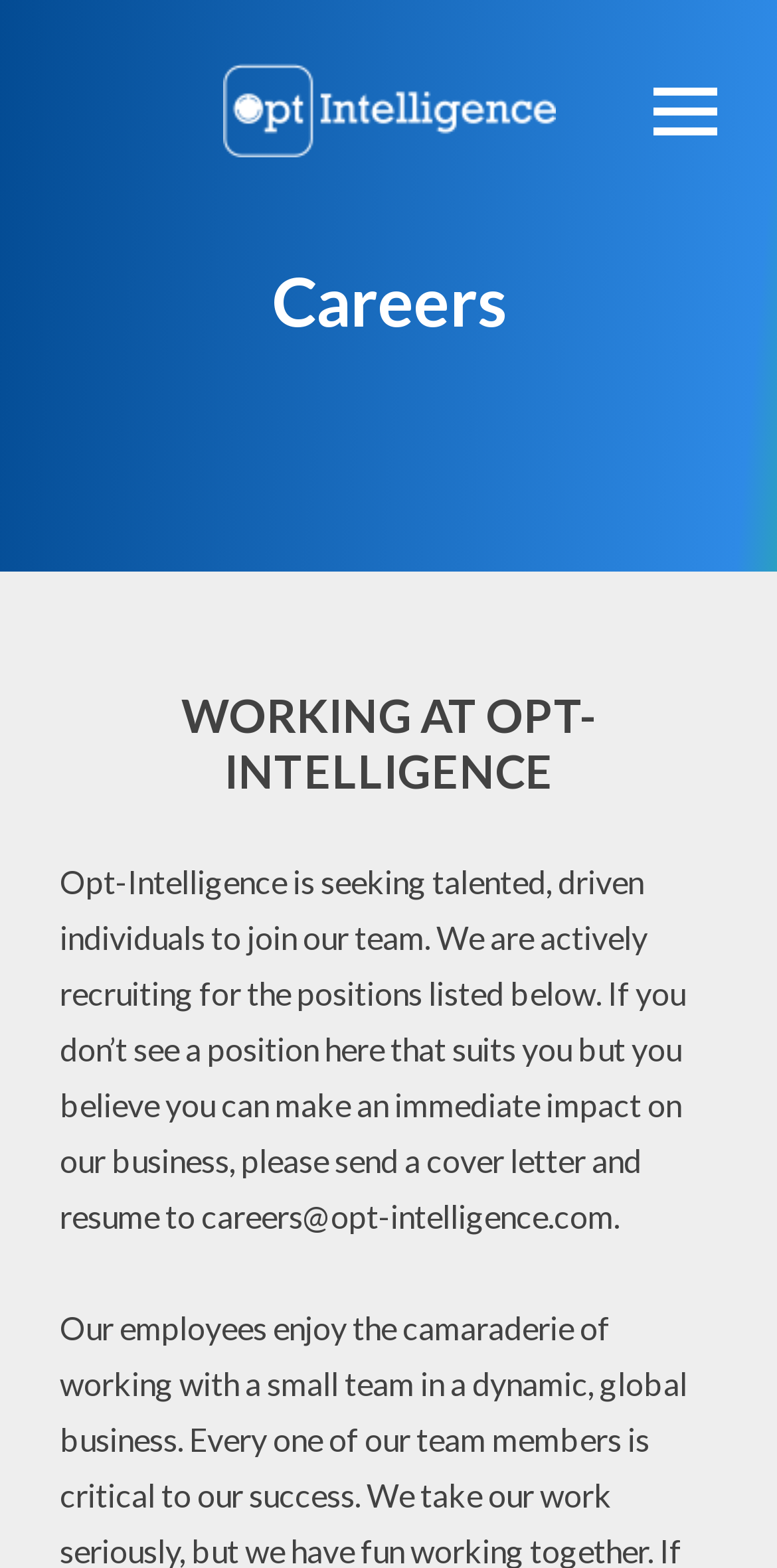What is the purpose of the webpage?
Provide a well-explained and detailed answer to the question.

The purpose of the webpage can be inferred from the heading 'Careers' and the static text that mentions the company is actively recruiting for certain positions, indicating that the webpage is used to list job openings.